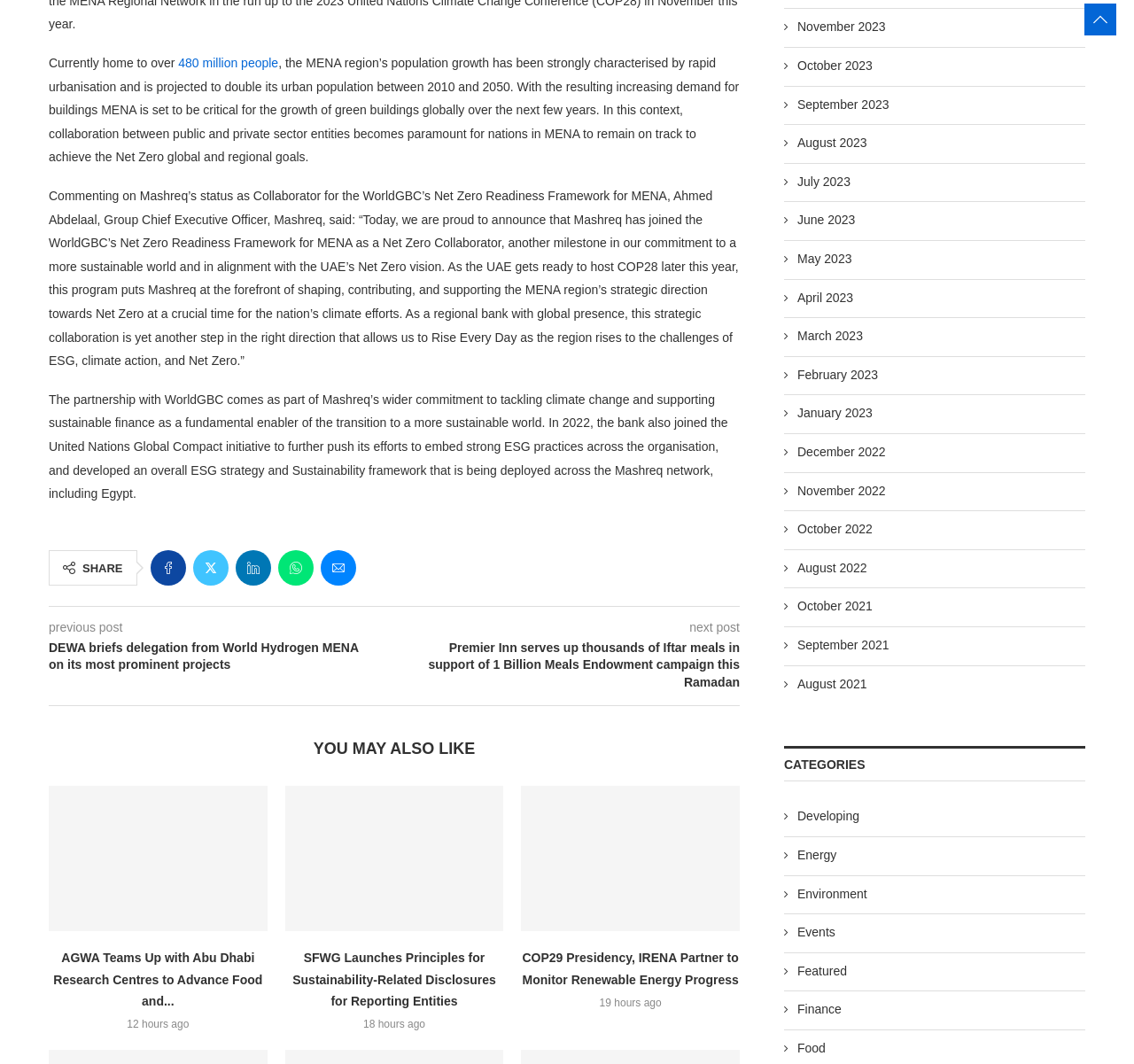Please find and report the bounding box coordinates of the element to click in order to perform the following action: "Select November 2023". The coordinates should be expressed as four float numbers between 0 and 1, in the format [left, top, right, bottom].

[0.691, 0.018, 0.781, 0.034]